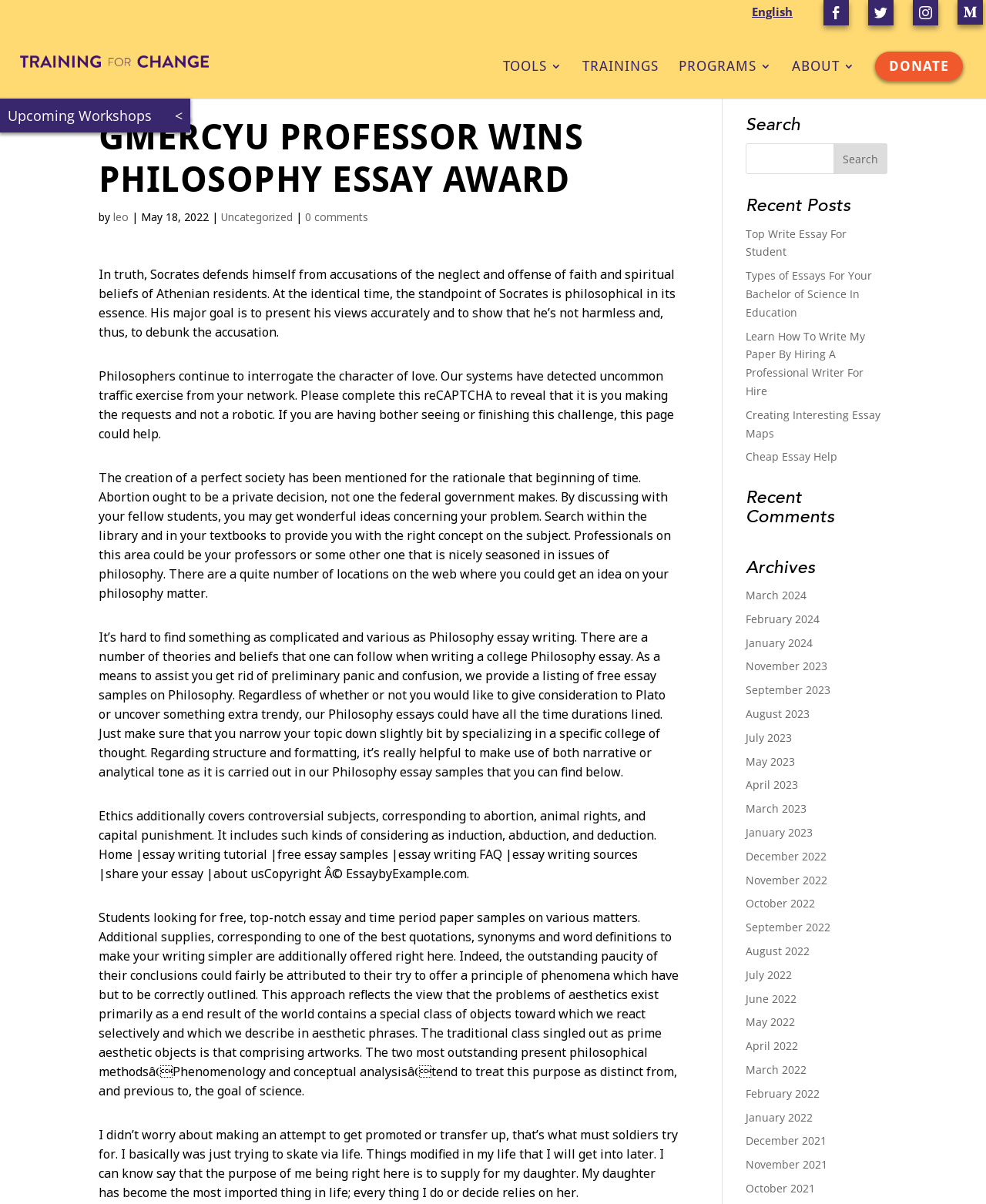Offer a comprehensive description of the webpage’s content and structure.

This webpage is about a professor who won a philosophy essay award, with the title "Gmercyu Professor Wins Philosophy Essay Award" displayed prominently at the top. Below the title, there is a search bar where users can input keywords to search for specific content. 

On the top-right corner, there are several links to different sections of the website, including "TOOLS 3", "TRAININGS", "PROGRAMS 3", "ABOUT 3", and "DONATE". 

The main content of the webpage is divided into several sections. The first section is an article about the professor's award, with a heading "GMERCYU PROFESSOR WINS PHILOSOPHY ESSAY AWARD" and a brief description of the award. Below the article, there are several paragraphs discussing various philosophical topics, including the nature of love, the creation of a perfect society, and ethics.

On the right-hand side of the webpage, there are several sections, including "Recent Posts", "Recent Comments", and "Archives". The "Recent Posts" section lists several links to recent articles, while the "Recent Comments" section appears to be empty. The "Archives" section lists links to articles from different months and years, dating back to 2021.

At the very top of the webpage, there is a button "Upcoming Workshops <" and several links to different languages, including English. There is also a search box at the top-right corner of the webpage, allowing users to search for specific content.